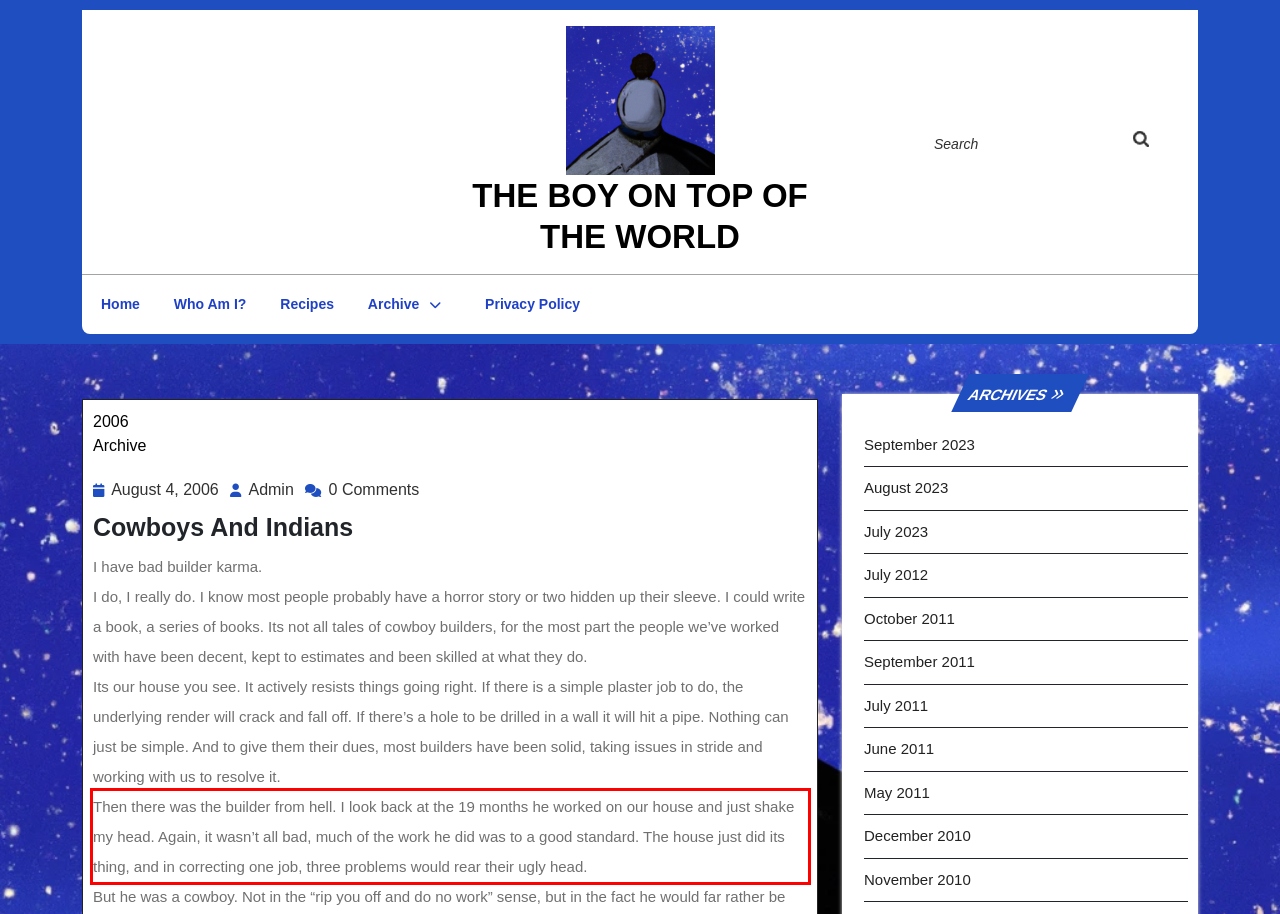Given a screenshot of a webpage, locate the red bounding box and extract the text it encloses.

Then there was the builder from hell. I look back at the 19 months he worked on our house and just shake my head. Again, it wasn’t all bad, much of the work he did was to a good standard. The house just did its thing, and in correcting one job, three problems would rear their ugly head.